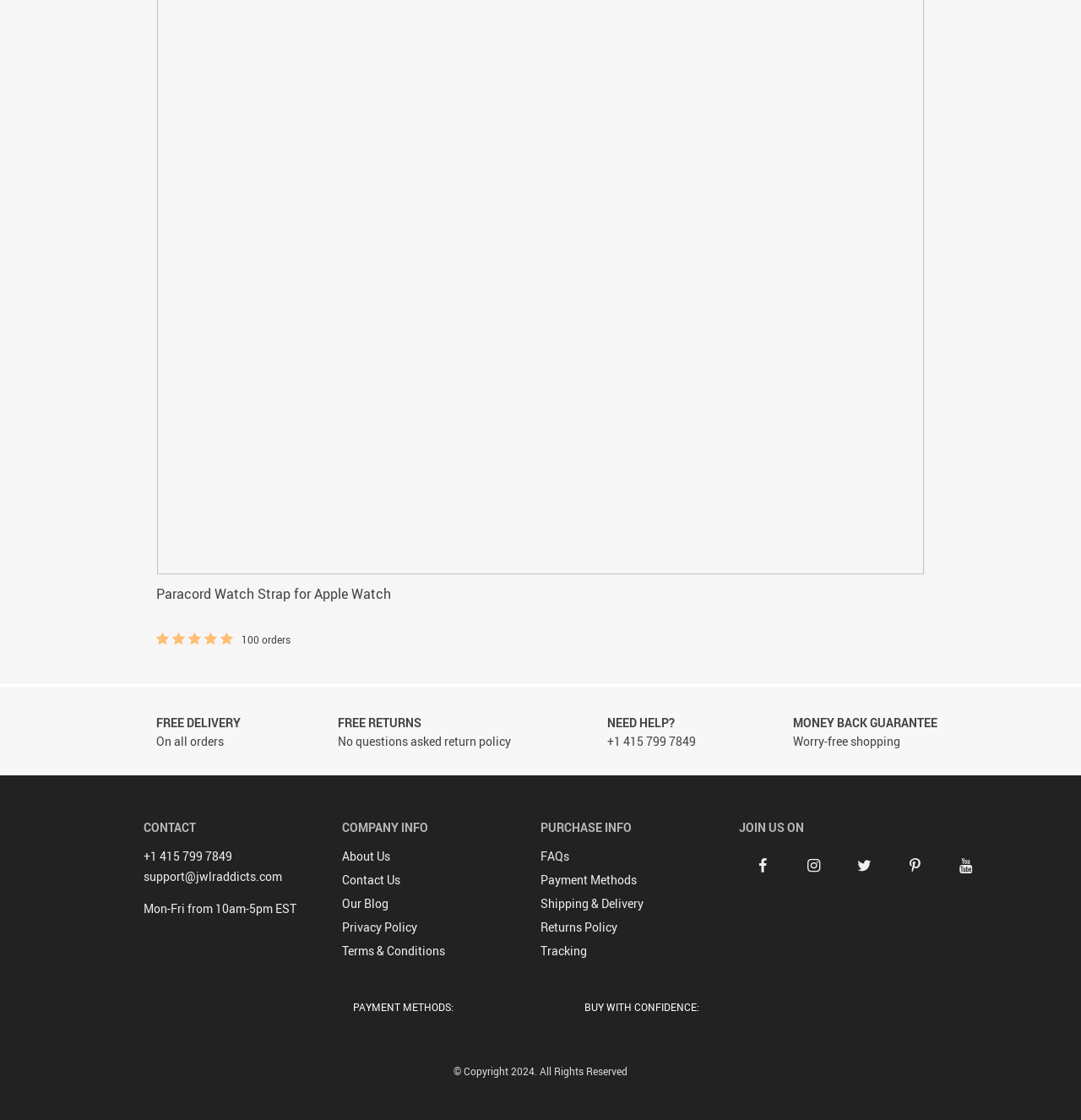Provide the bounding box coordinates of the section that needs to be clicked to accomplish the following instruction: "Get help with payment methods."

[0.5, 0.779, 0.589, 0.794]